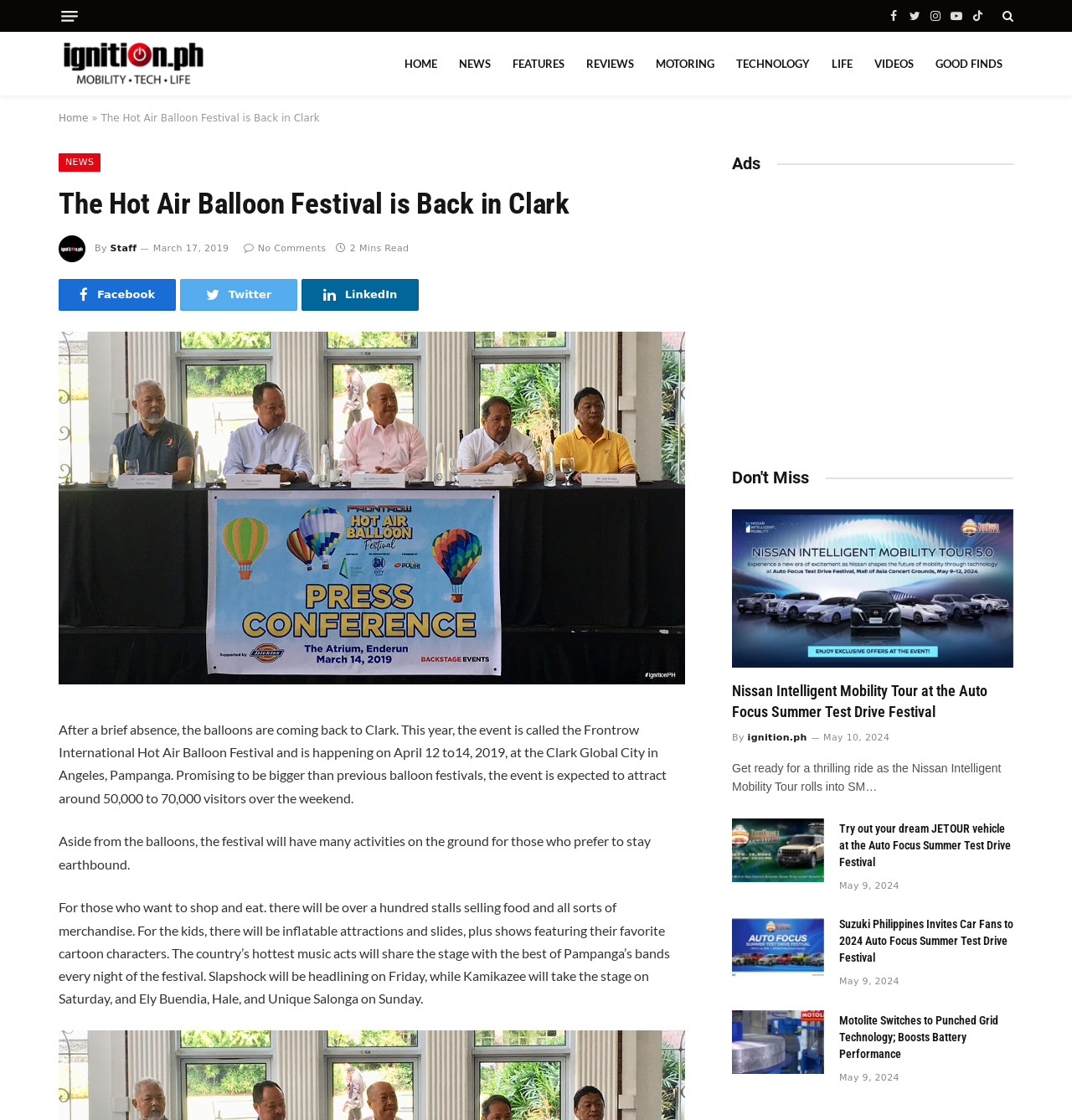Find the bounding box of the UI element described as: "Leh Ladakh Tour". The bounding box coordinates should be given as four float values between 0 and 1, i.e., [left, top, right, bottom].

None